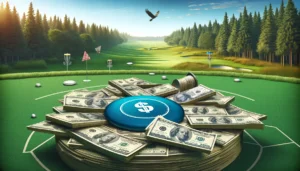Provide a thorough description of what you see in the image.

The image features a picturesque disc golf scene set against a backdrop of lush, green forests and a clear blue sky. In the foreground, a stack of cash is prominently displayed, with a large blue disc emblazoned with a dollar sign resting on top. The disc is surrounded by neatly arranged bills, symbolizing a melding of disc golf and financial themes. Various disc golf targets are visible in the distance, hinting at the sport's playful nature while juxtaposing it with the idea of financial stakes. This imagery underscores the intersection of fun and profit within the disc golf community, evoking thoughts about the costs and potential rewards of participating in the sport.